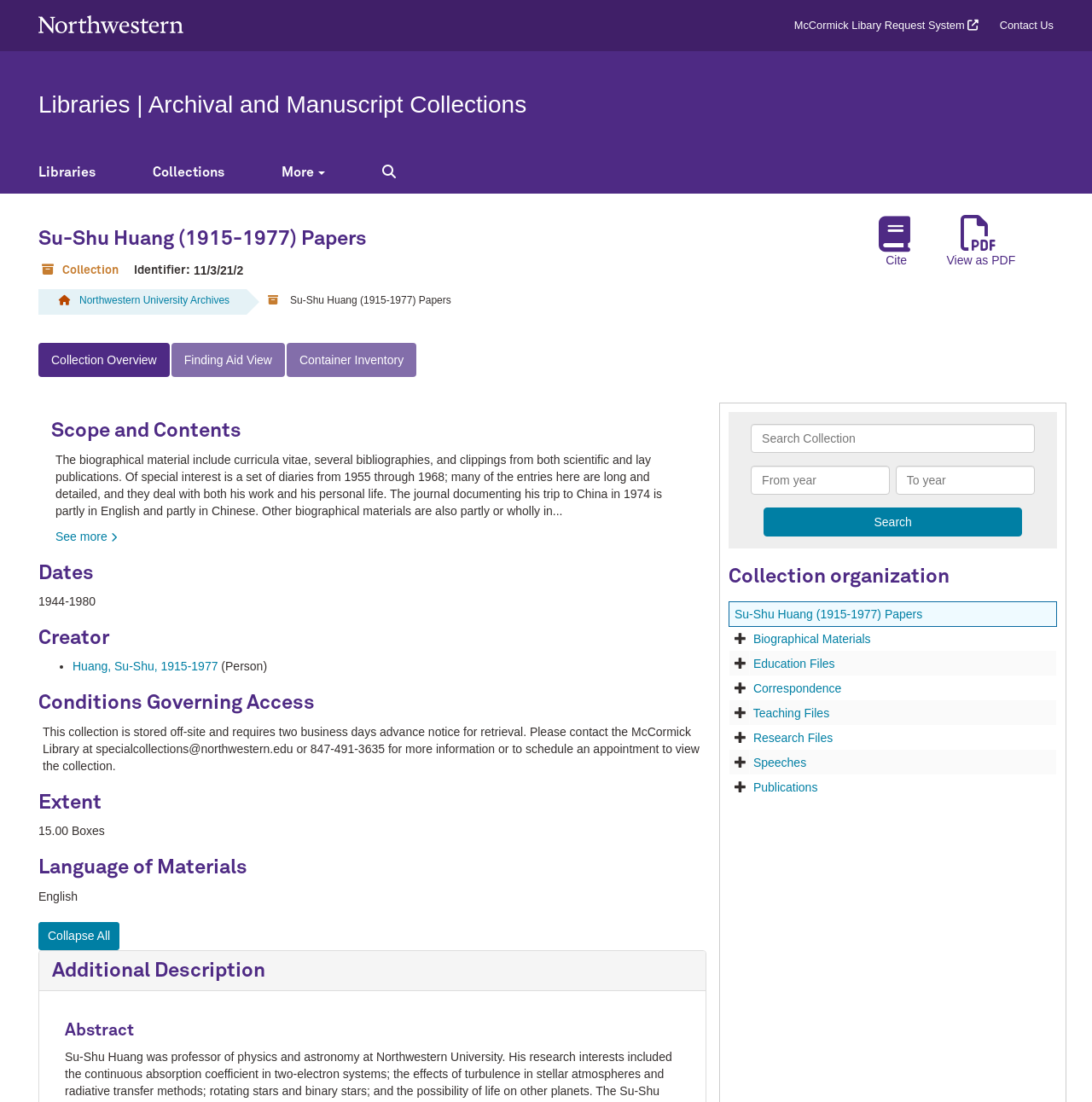Please provide a short answer using a single word or phrase for the question:
What is the language of the materials in the collection?

English